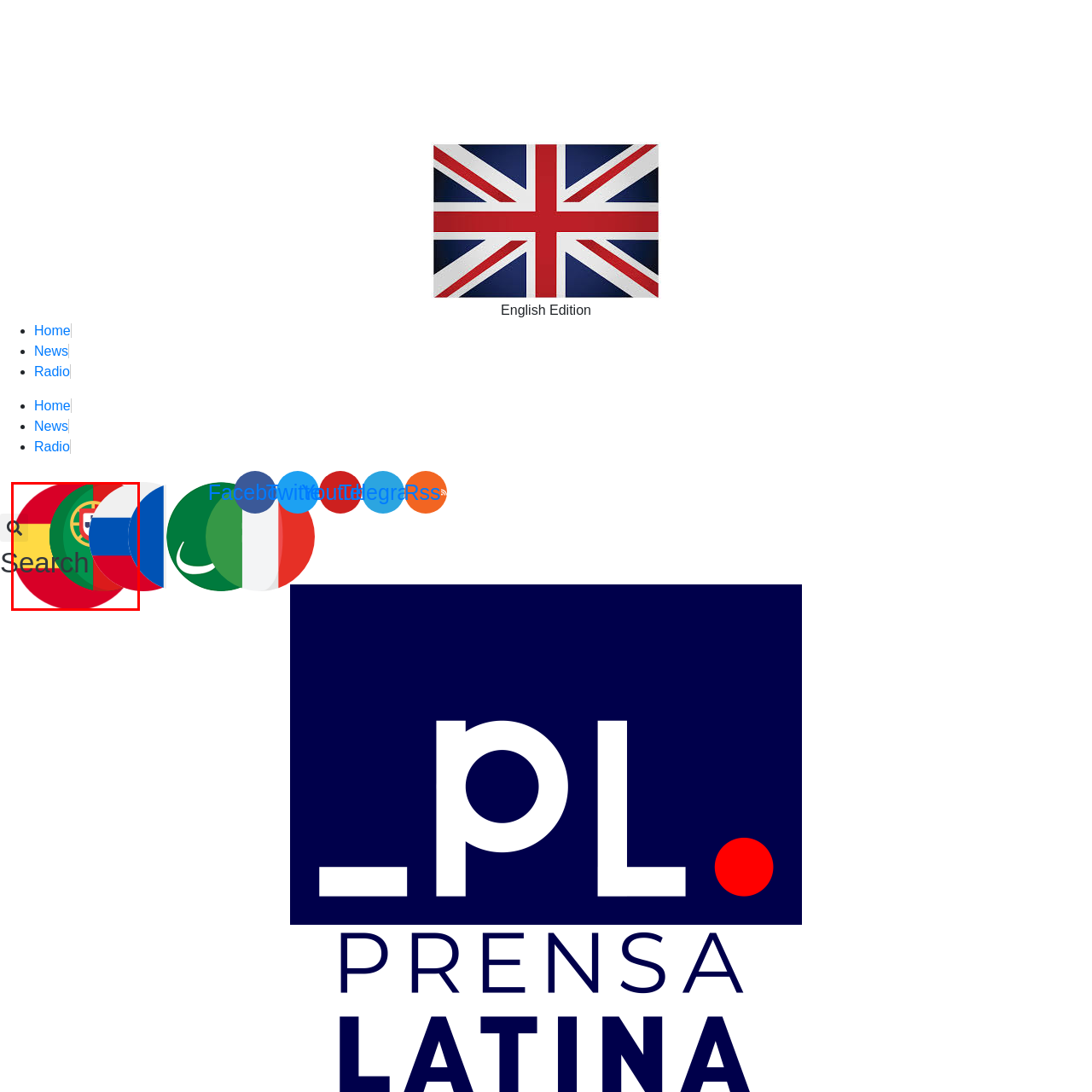What is the purpose of the search bar?
Observe the image within the red bounding box and give a detailed and thorough answer to the question.

The caption states that the search bar is displayed in the foreground, suggesting an interactive element for users to input search queries, which implies that the search bar is intended for users to search for specific content or resources.